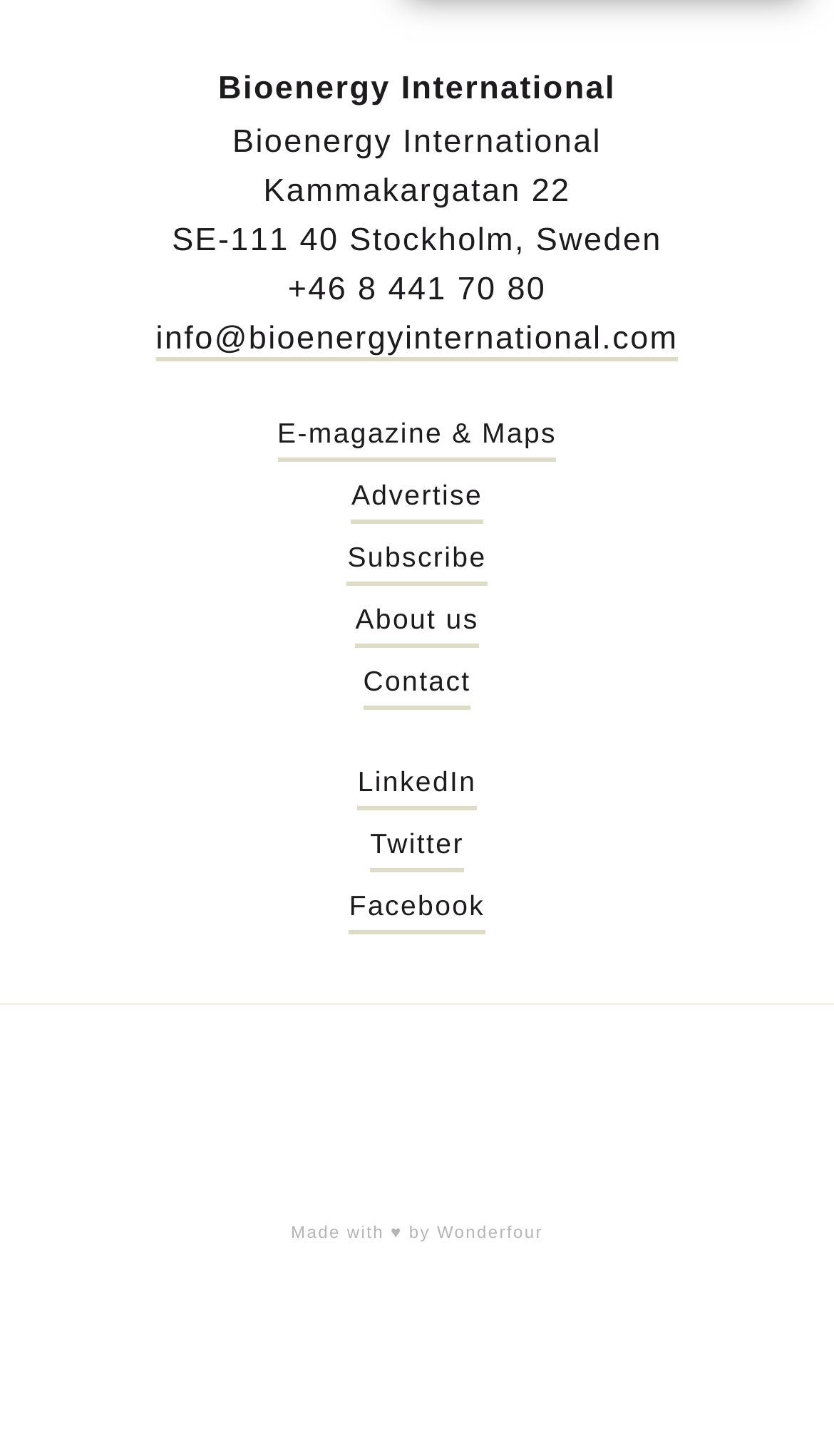Find the bounding box of the element with the following description: "Contact". The coordinates must be four float numbers between 0 and 1, formatted as [left, top, right, bottom].

[0.435, 0.456, 0.565, 0.487]